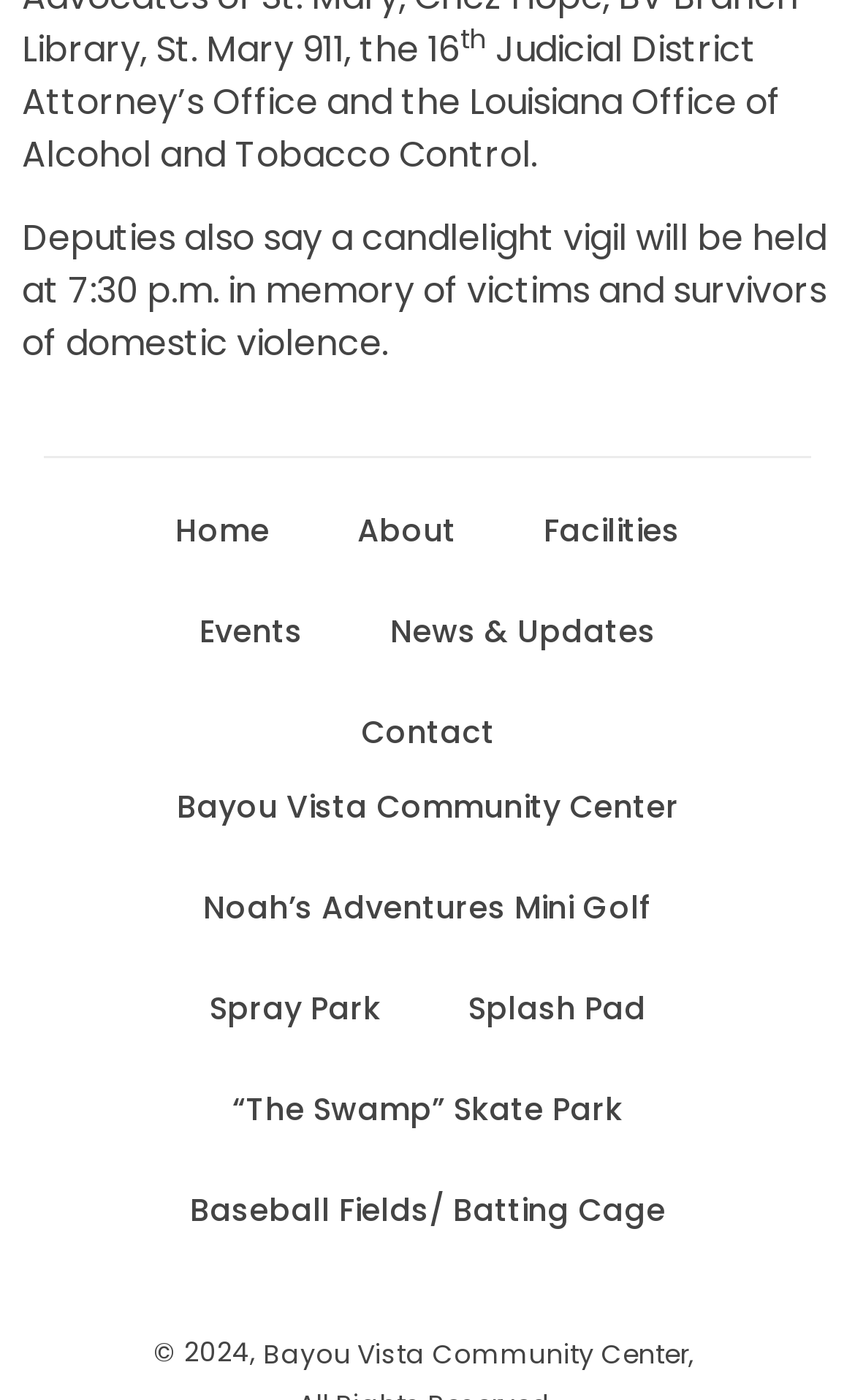How many links are in the navigation menu?
Based on the image, please offer an in-depth response to the question.

I counted the number of links in the navigation menu, which are 'Home', 'About', 'Facilities', 'Events', and 'News & Updates', and found that there are 5 links in total.